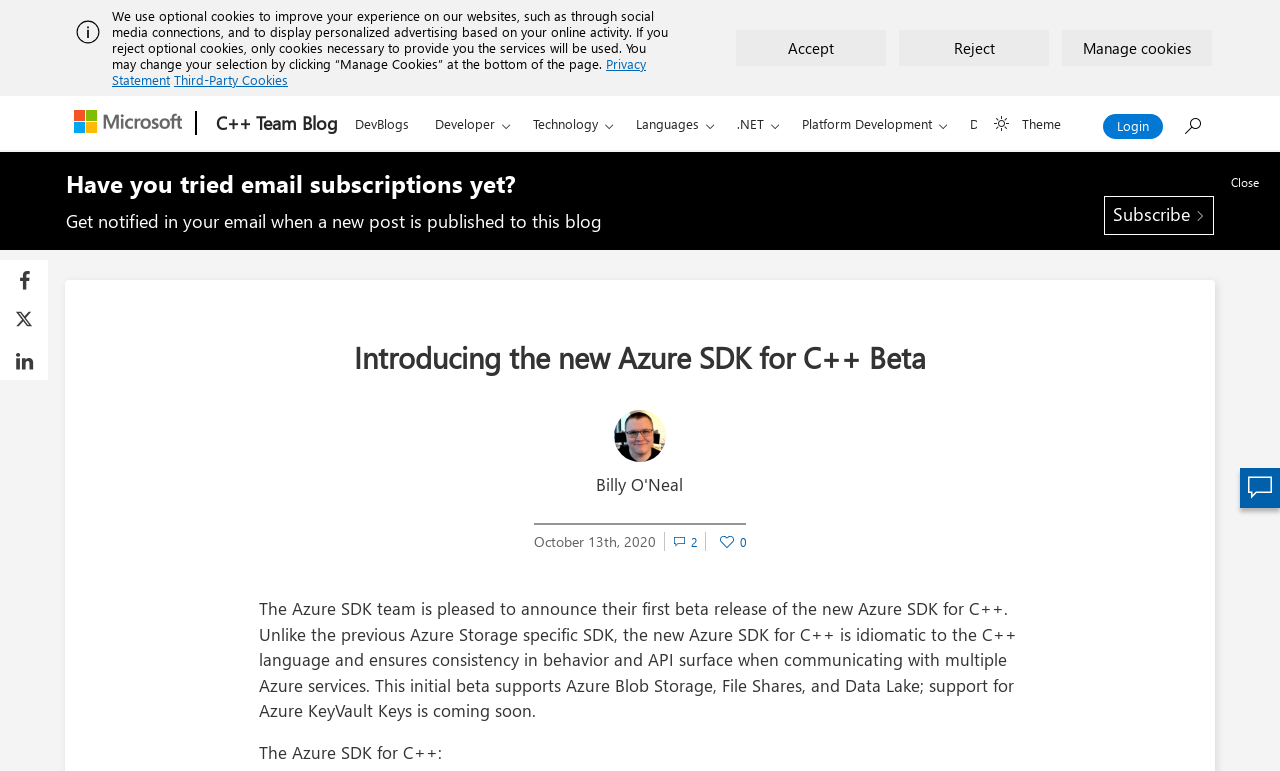Identify the bounding box coordinates of the clickable region to carry out the given instruction: "Click the Microsoft link".

[0.05, 0.126, 0.147, 0.196]